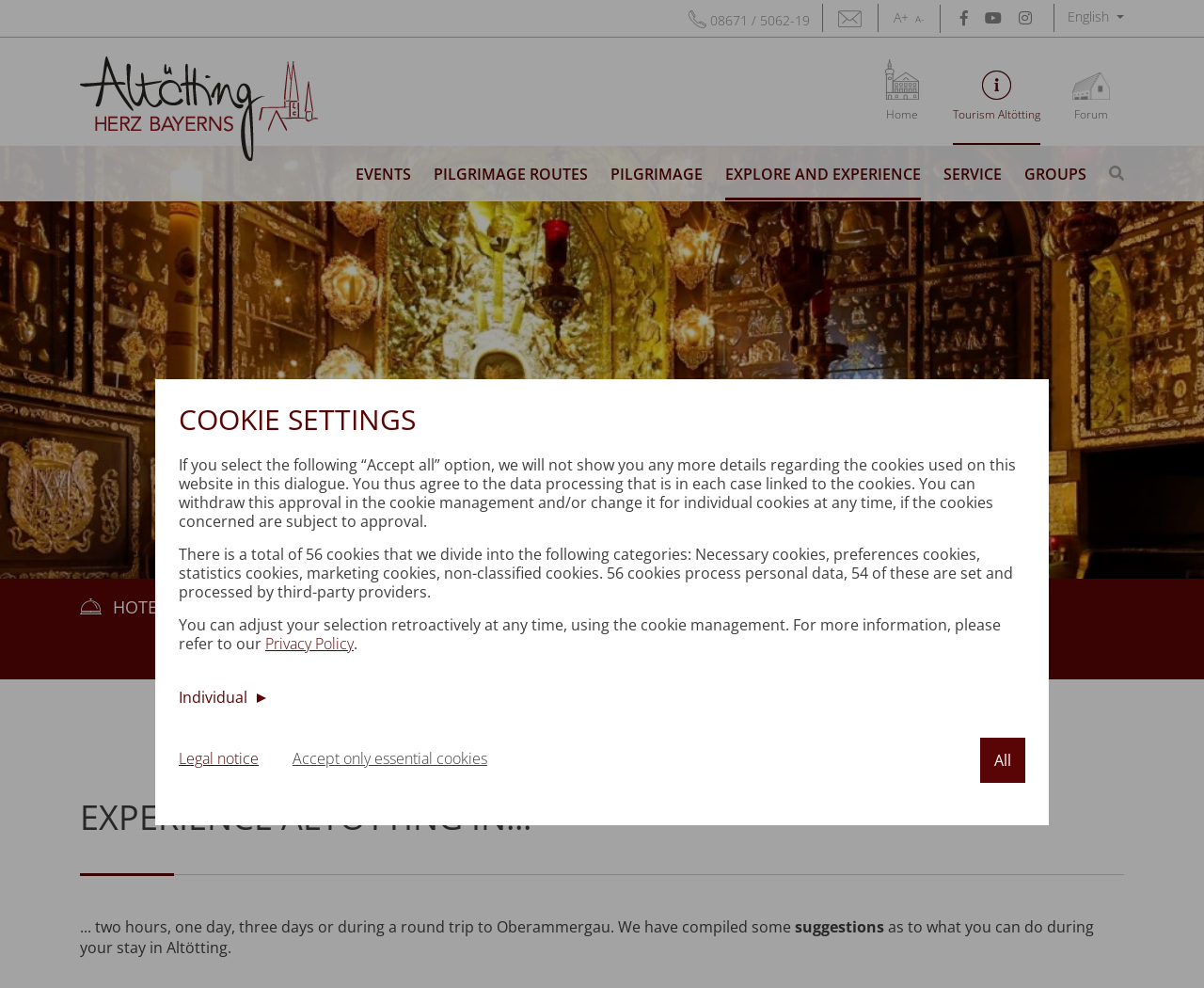Locate the bounding box coordinates of the clickable region necessary to complete the following instruction: "Follow AIHCP on Facebook". Provide the coordinates in the format of four float numbers between 0 and 1, i.e., [left, top, right, bottom].

None